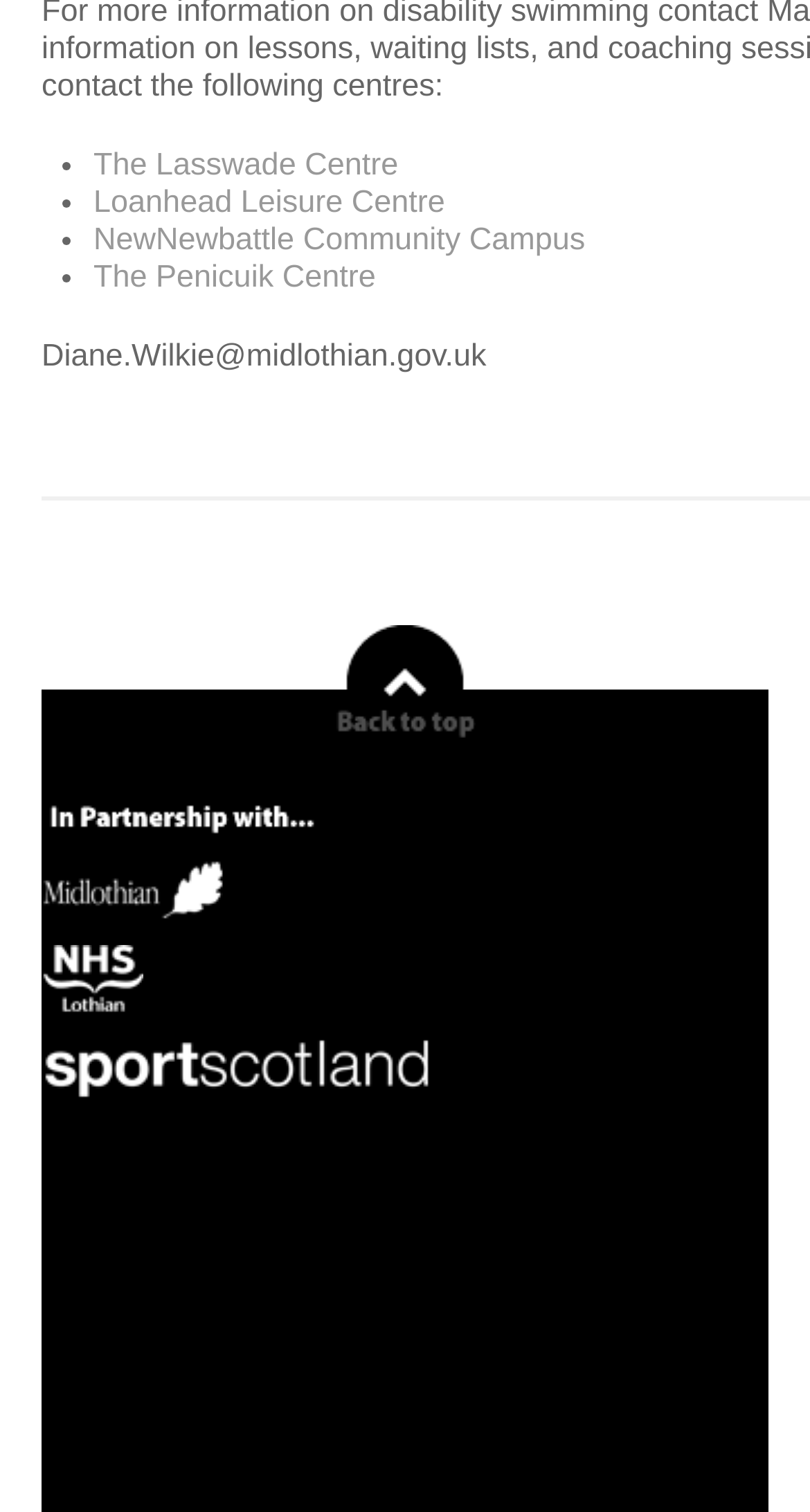Specify the bounding box coordinates of the area to click in order to execute this command: 'click on Loanhead Leisure Centre'. The coordinates should consist of four float numbers ranging from 0 to 1, and should be formatted as [left, top, right, bottom].

[0.115, 0.123, 0.549, 0.146]